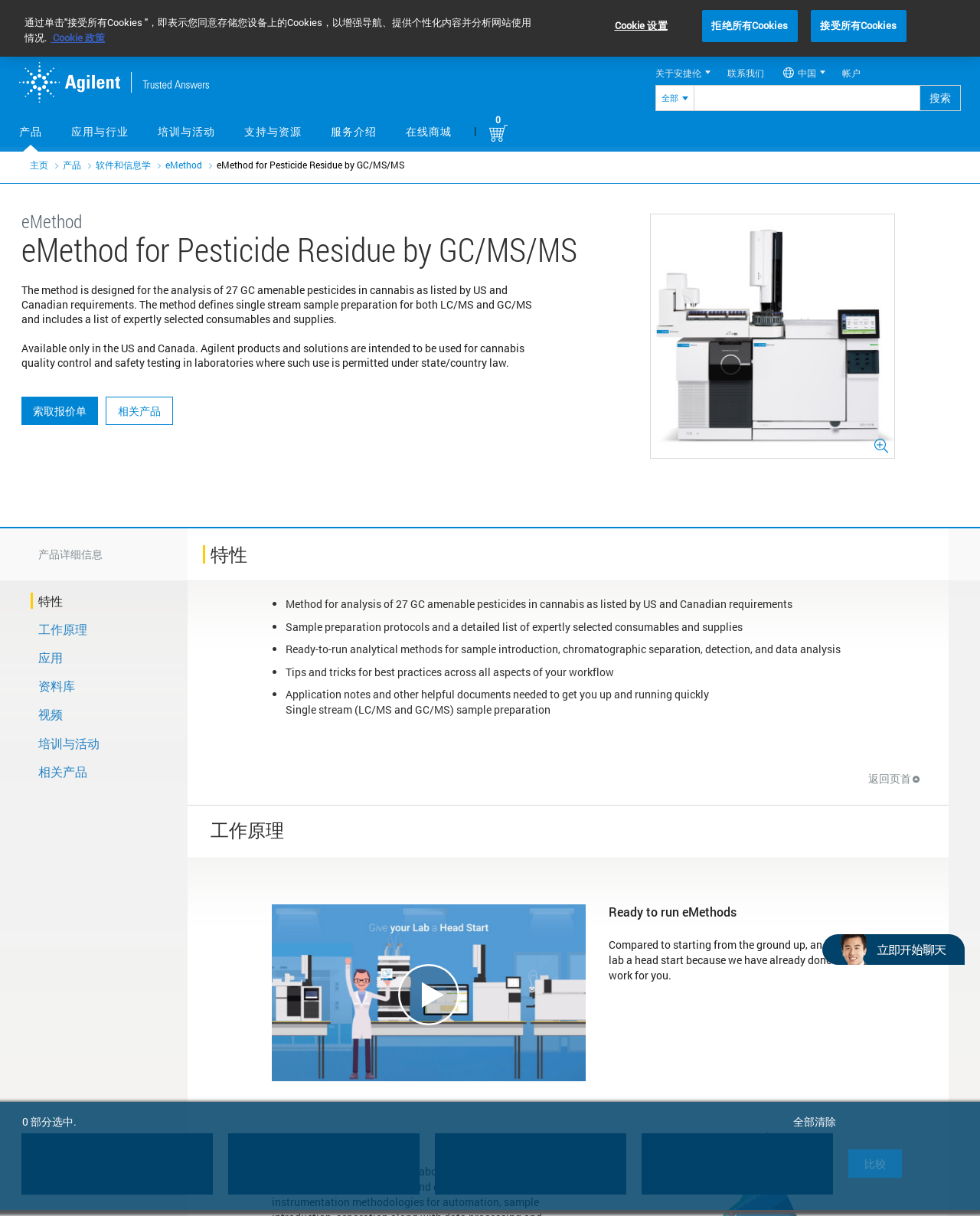Identify the coordinates of the bounding box for the element that must be clicked to accomplish the instruction: "view related products".

[0.108, 0.326, 0.177, 0.35]